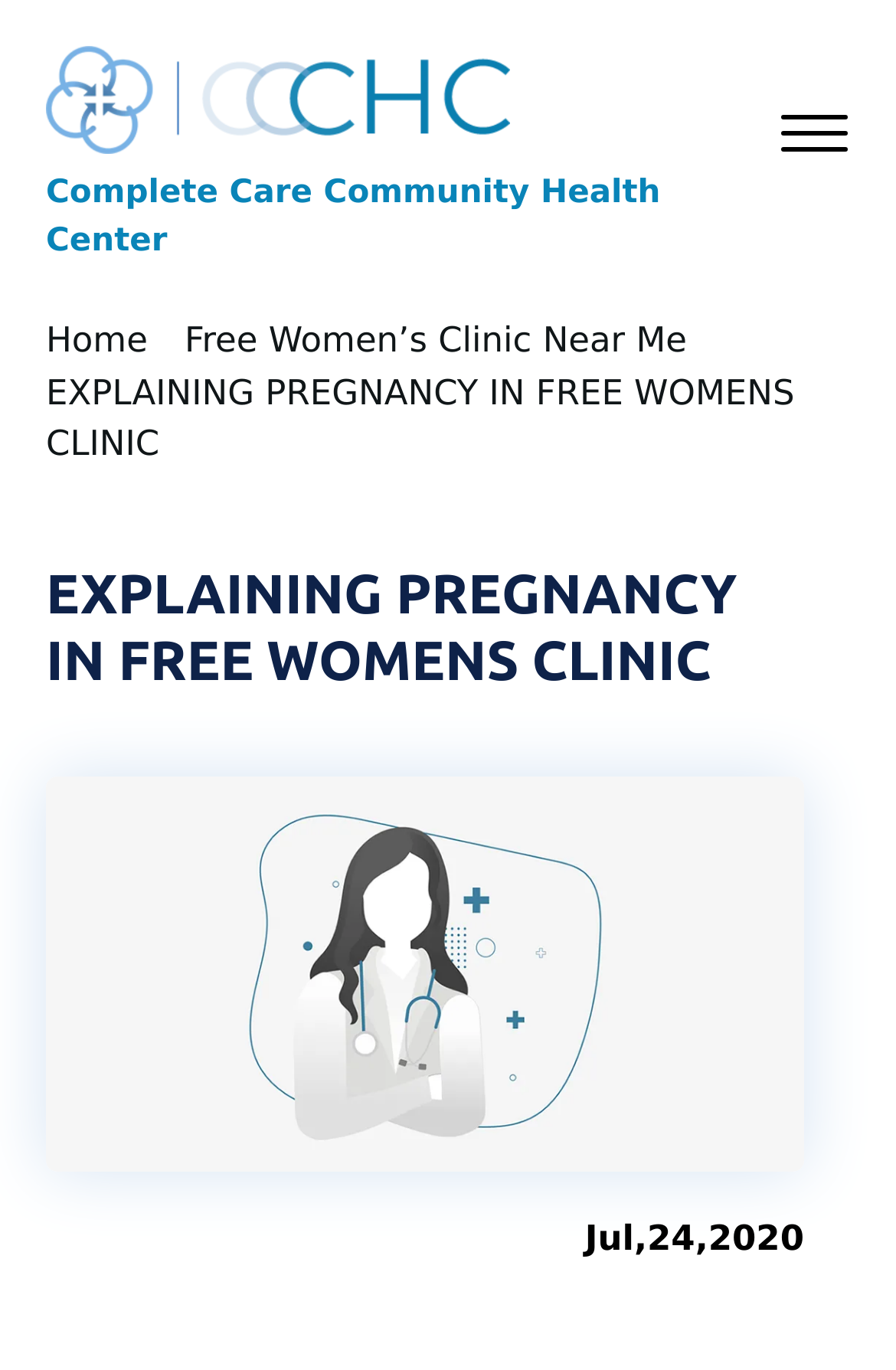Is the menu checkbox checked?
Answer with a single word or phrase, using the screenshot for reference.

No